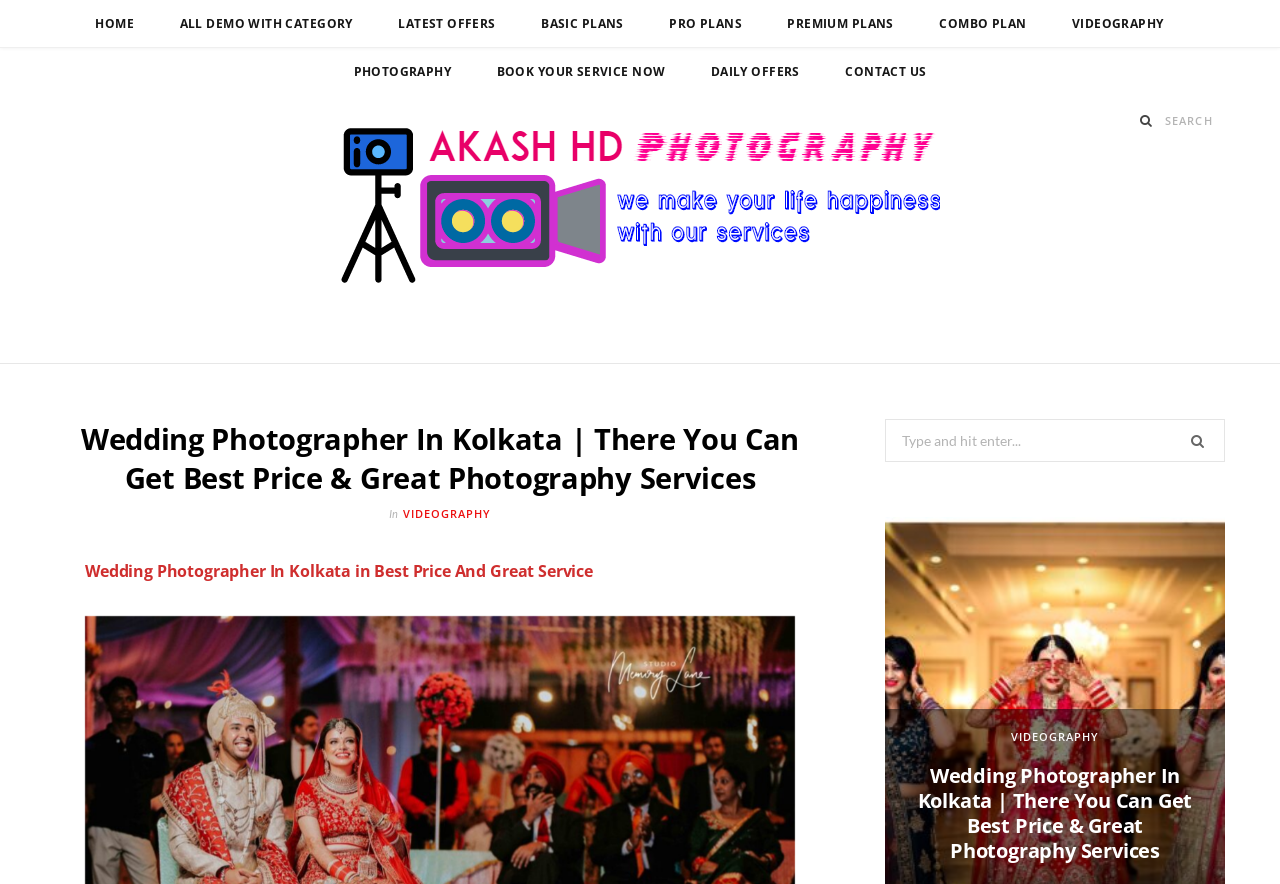Pinpoint the bounding box coordinates of the element you need to click to execute the following instruction: "Search for something". The bounding box should be represented by four float numbers between 0 and 1, in the format [left, top, right, bottom].

[0.91, 0.12, 0.957, 0.153]